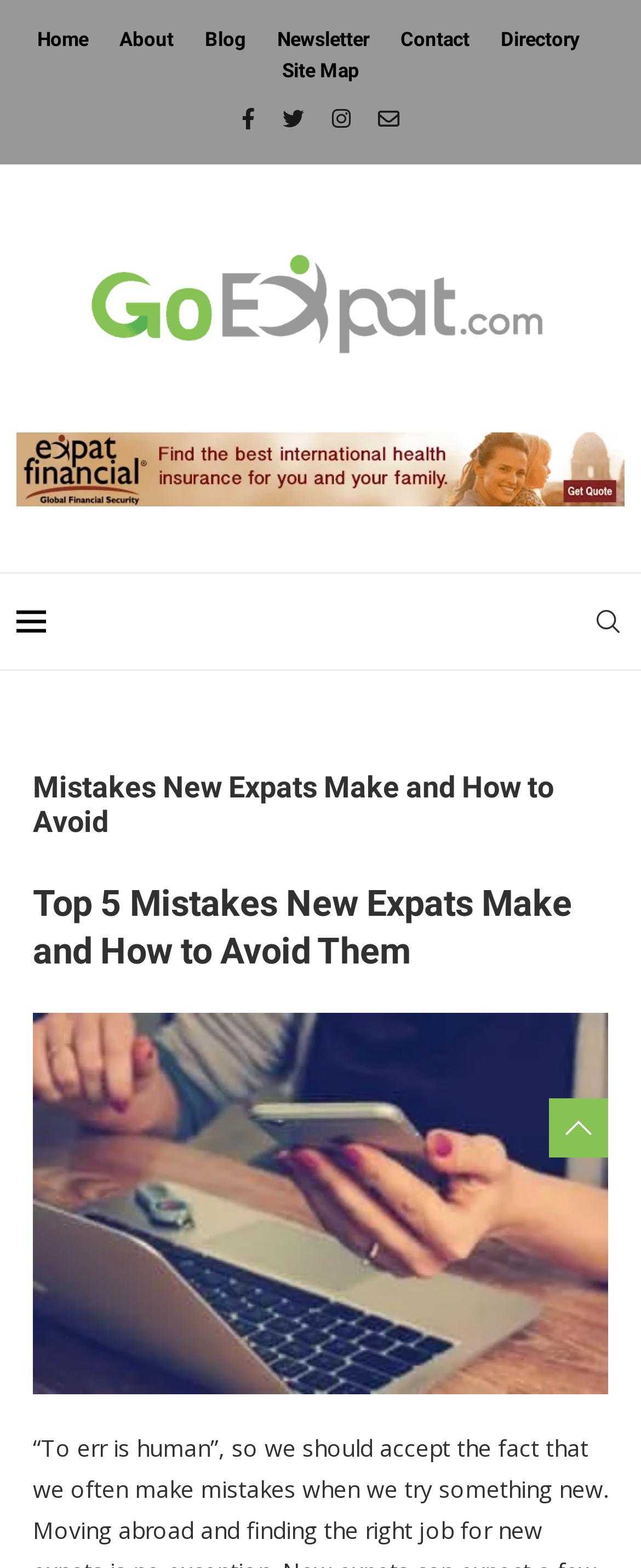Kindly determine the bounding box coordinates of the area that needs to be clicked to fulfill this instruction: "visit Facebook page".

[0.377, 0.066, 0.397, 0.085]